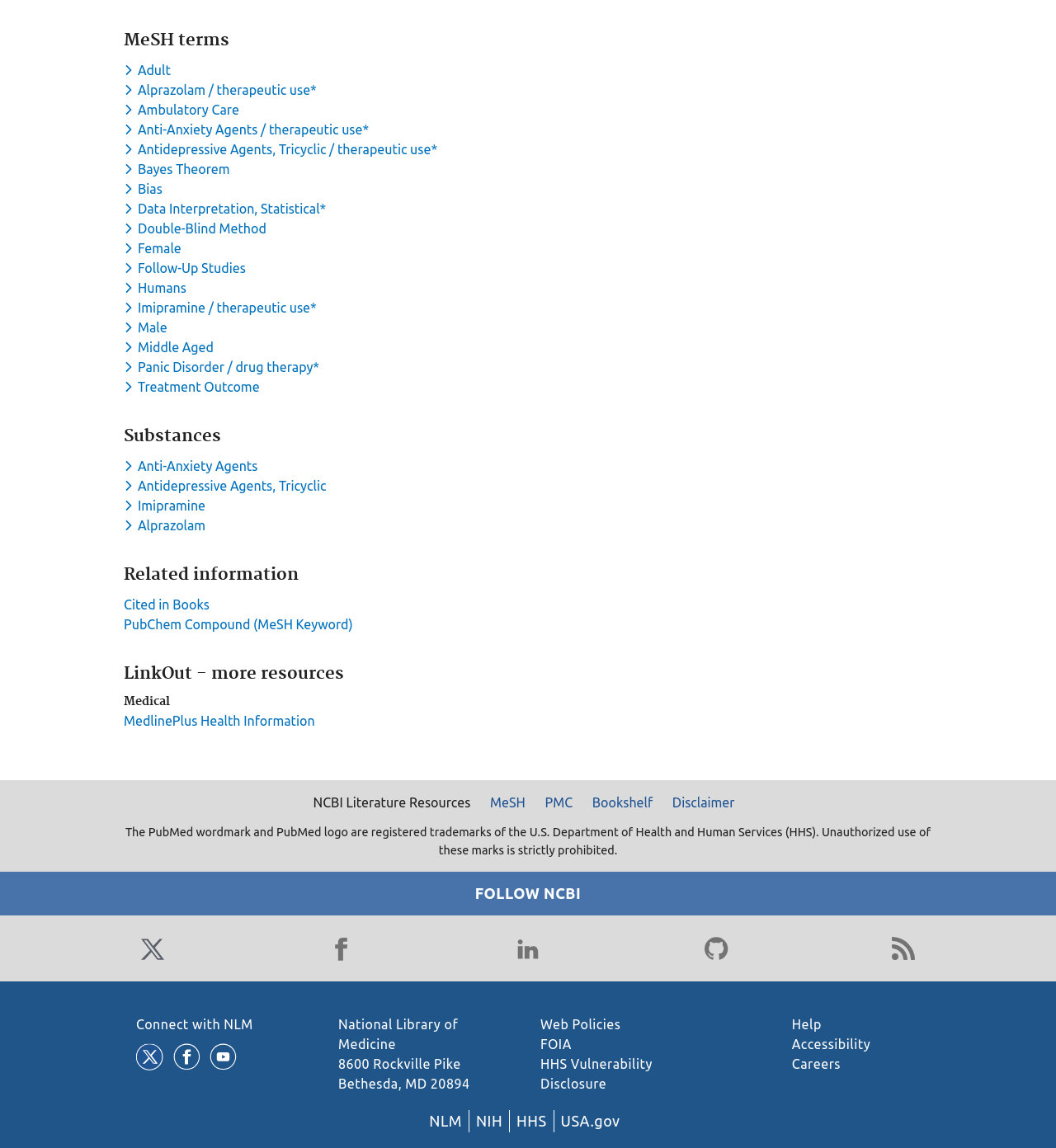Please identify the bounding box coordinates of the clickable area that will fulfill the following instruction: "Follow NCBI on Twitter". The coordinates should be in the format of four float numbers between 0 and 1, i.e., [left, top, right, bottom].

[0.129, 0.812, 0.16, 0.841]